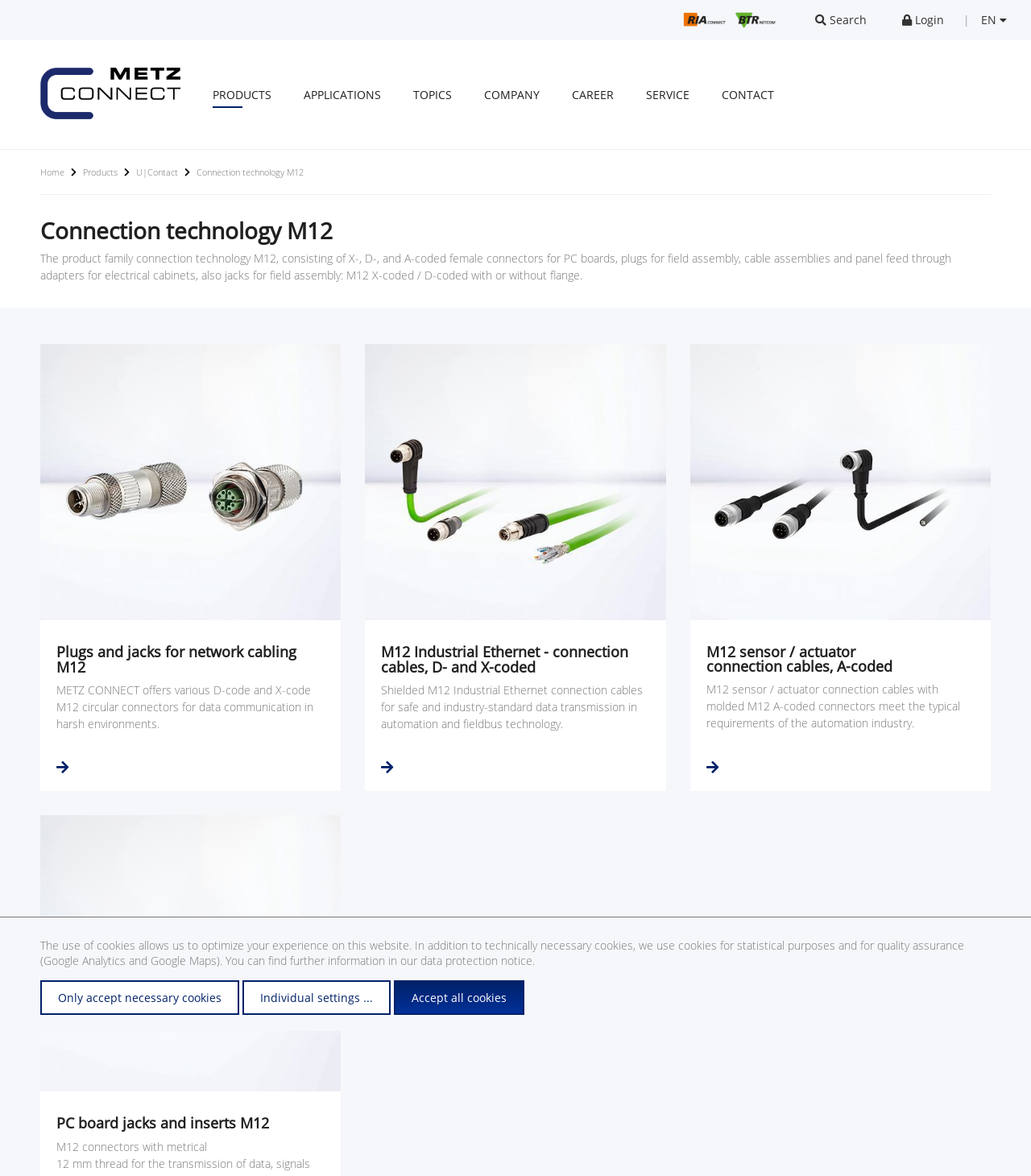Based on the visual content of the image, answer the question thoroughly: What is the purpose of M12 Industrial Ethernet connection cables?

According to the webpage, M12 Industrial Ethernet connection cables are used for safe and industry-standard data transmission in automation and fieldbus technology, which suggests that their purpose is to enable reliable data transmission in industrial settings.